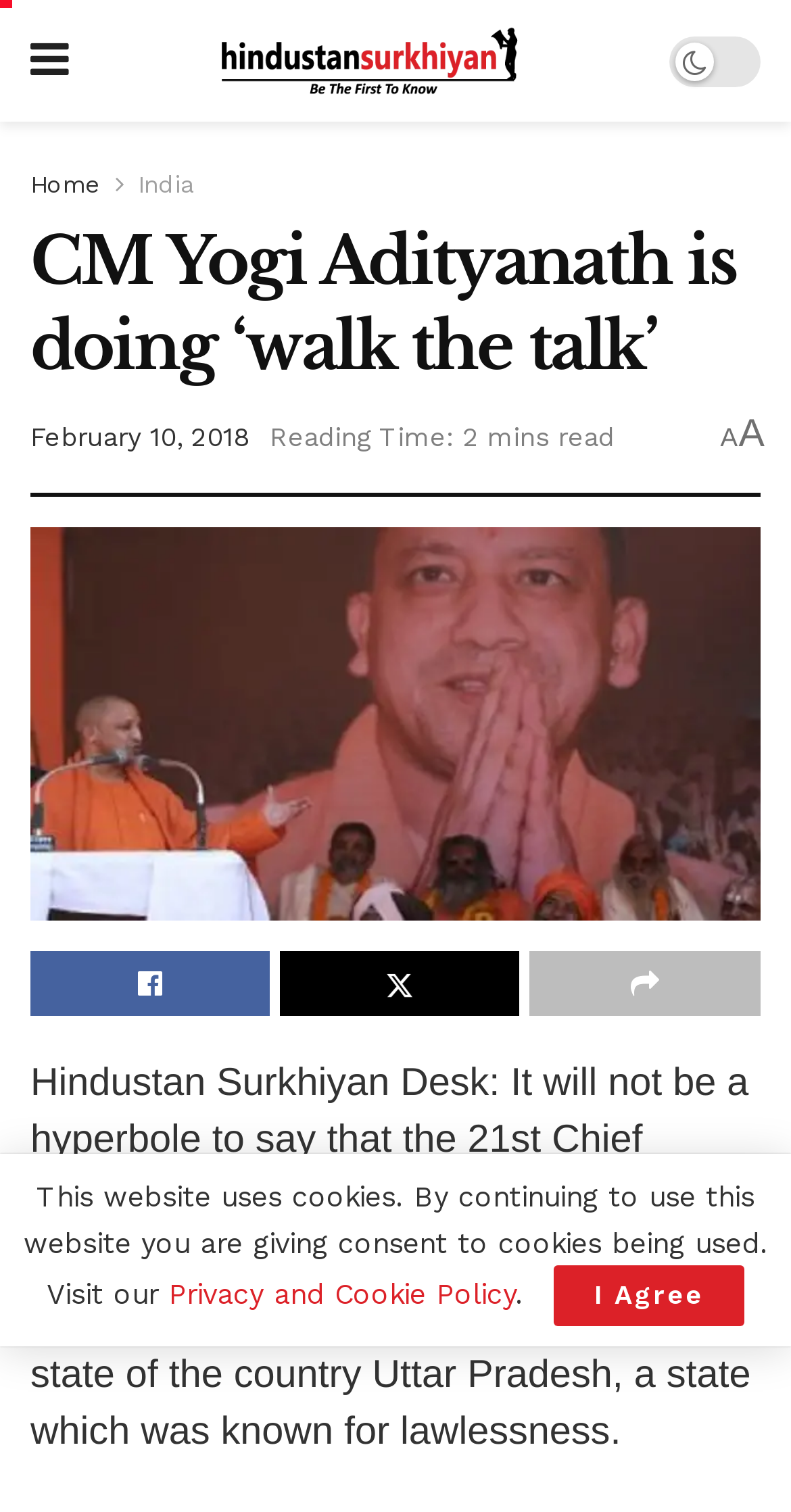Locate the bounding box coordinates of the segment that needs to be clicked to meet this instruction: "Click the link to view the article posted on February 10, 2018".

[0.038, 0.279, 0.315, 0.3]